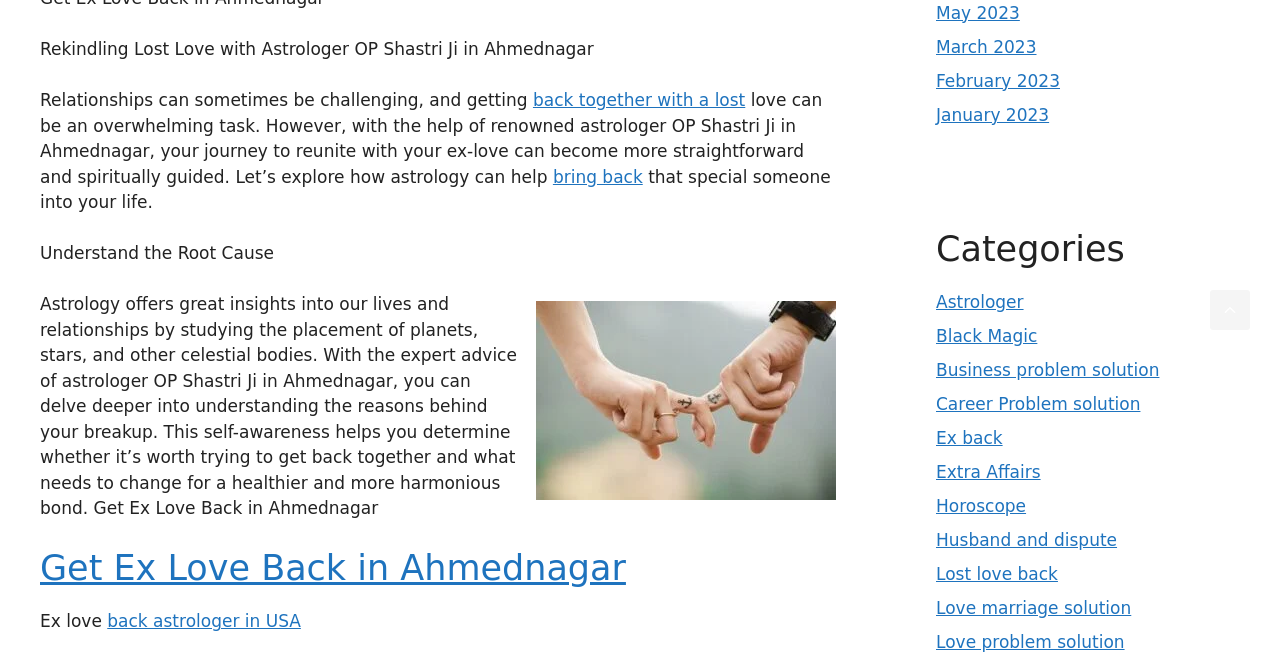Find the bounding box coordinates of the clickable area that will achieve the following instruction: "Scroll back to top".

[0.945, 0.439, 0.977, 0.5]